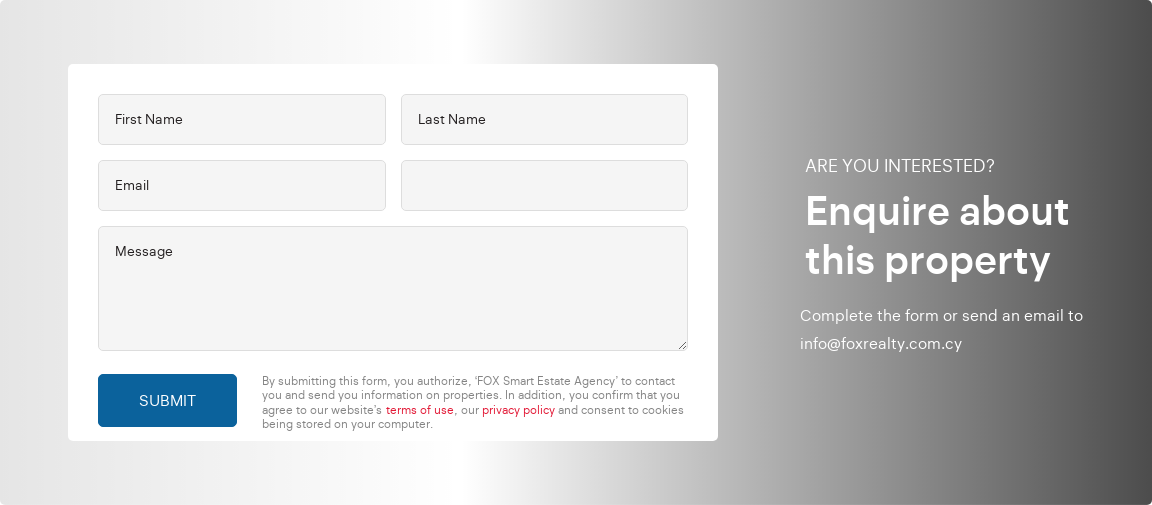What is the email address provided for direct inquiries?
Analyze the image and deliver a detailed answer to the question.

The email address 'info@foxrealty.com.cy' is provided as an alternative means of communication for users who prefer to contact the FOX Smart Estate Agency directly via email, enhancing accessibility and convenience.